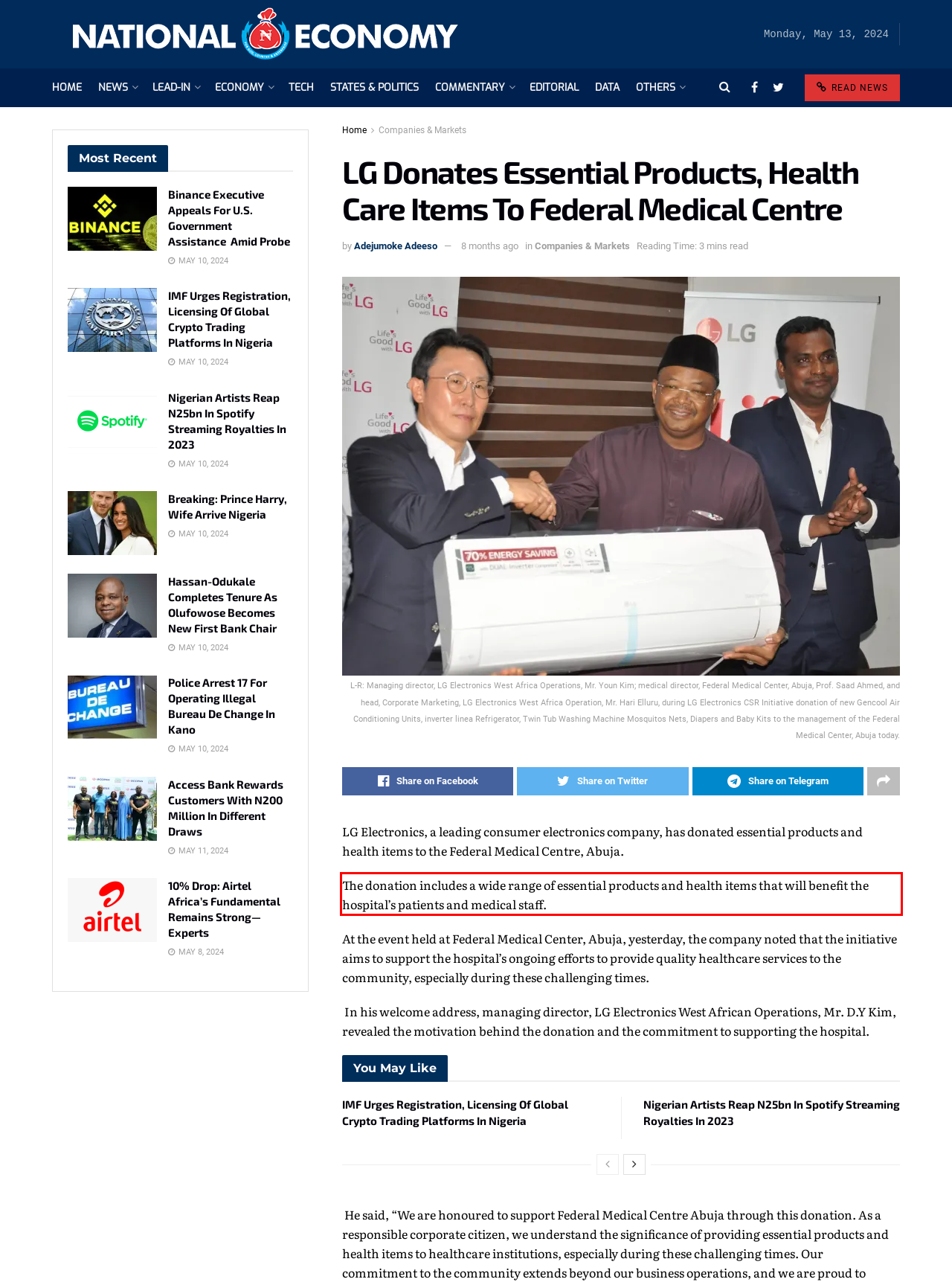Identify and transcribe the text content enclosed by the red bounding box in the given screenshot.

The donation includes a wide range of essential products and health items that will benefit the hospital’s patients and medical staff.